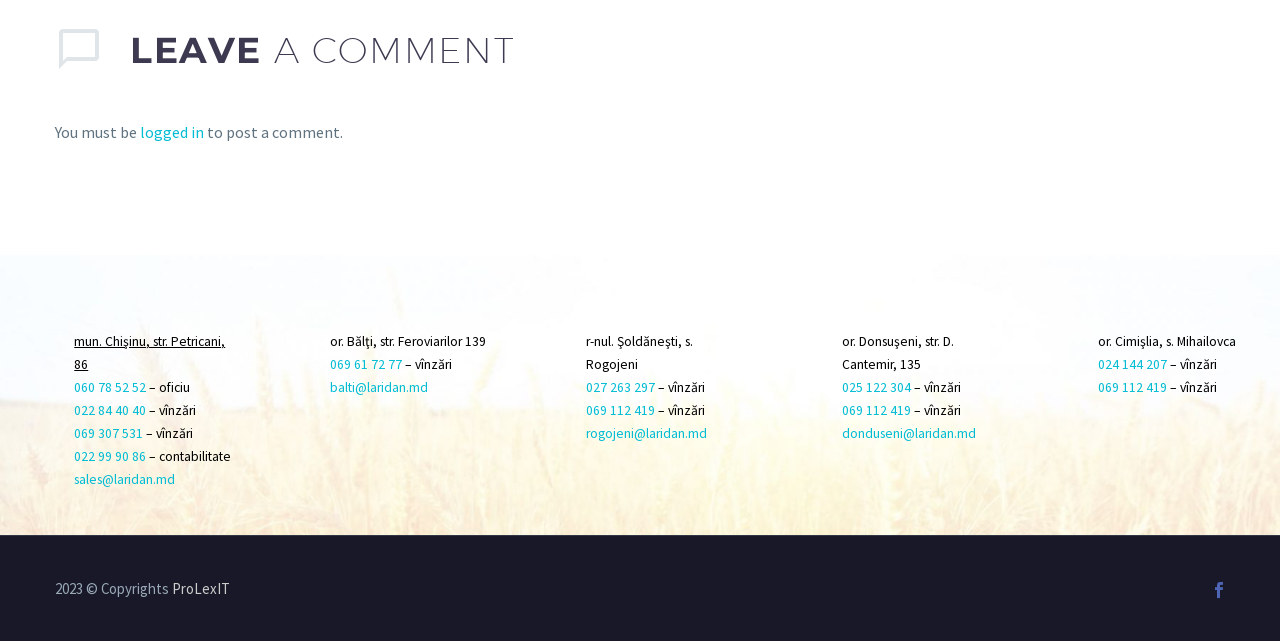Based on the element description "Aa", predict the bounding box coordinates of the UI element.

None